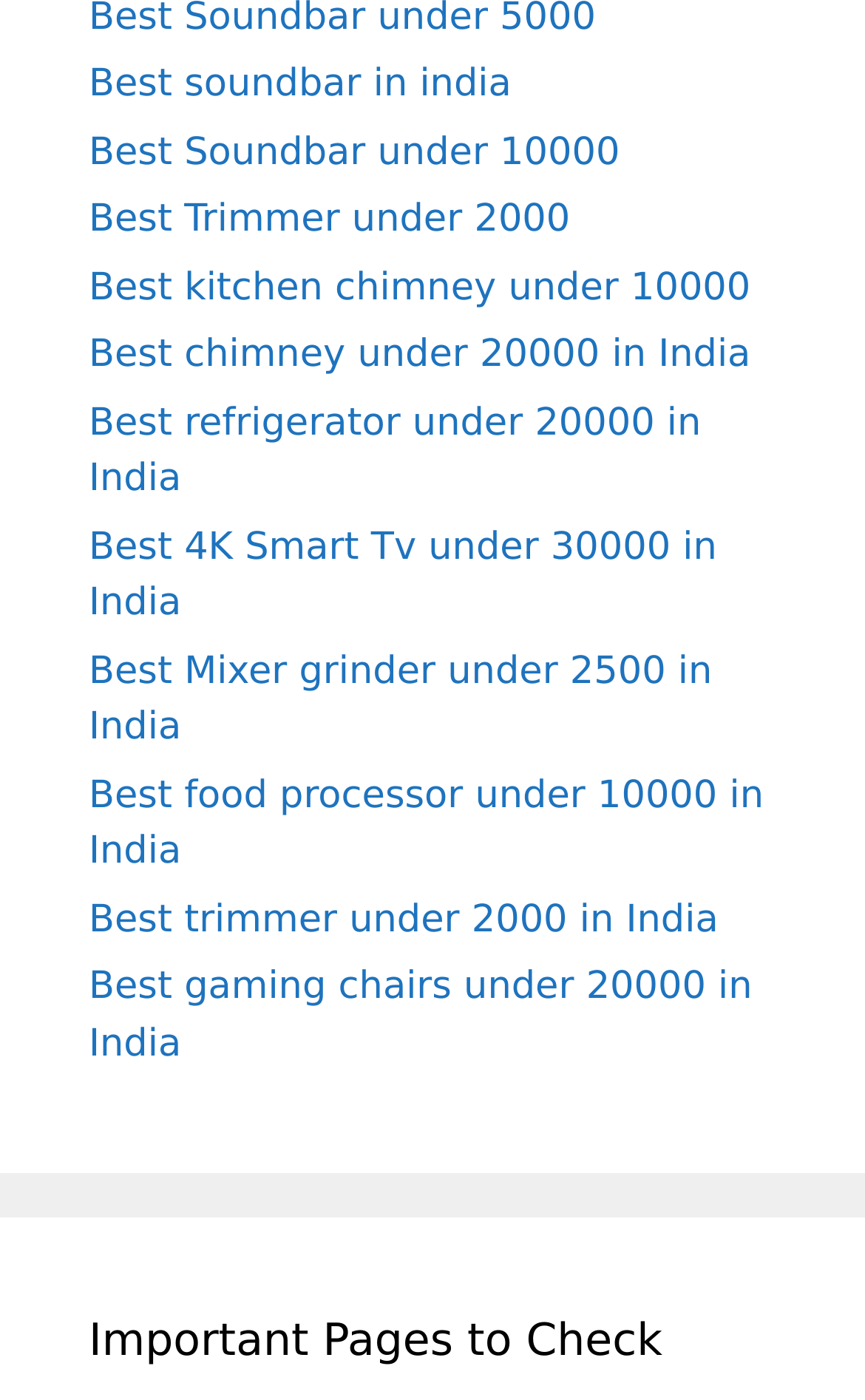Specify the bounding box coordinates of the region I need to click to perform the following instruction: "Check the best soundbar in India". The coordinates must be four float numbers in the range of 0 to 1, i.e., [left, top, right, bottom].

[0.103, 0.045, 0.591, 0.077]